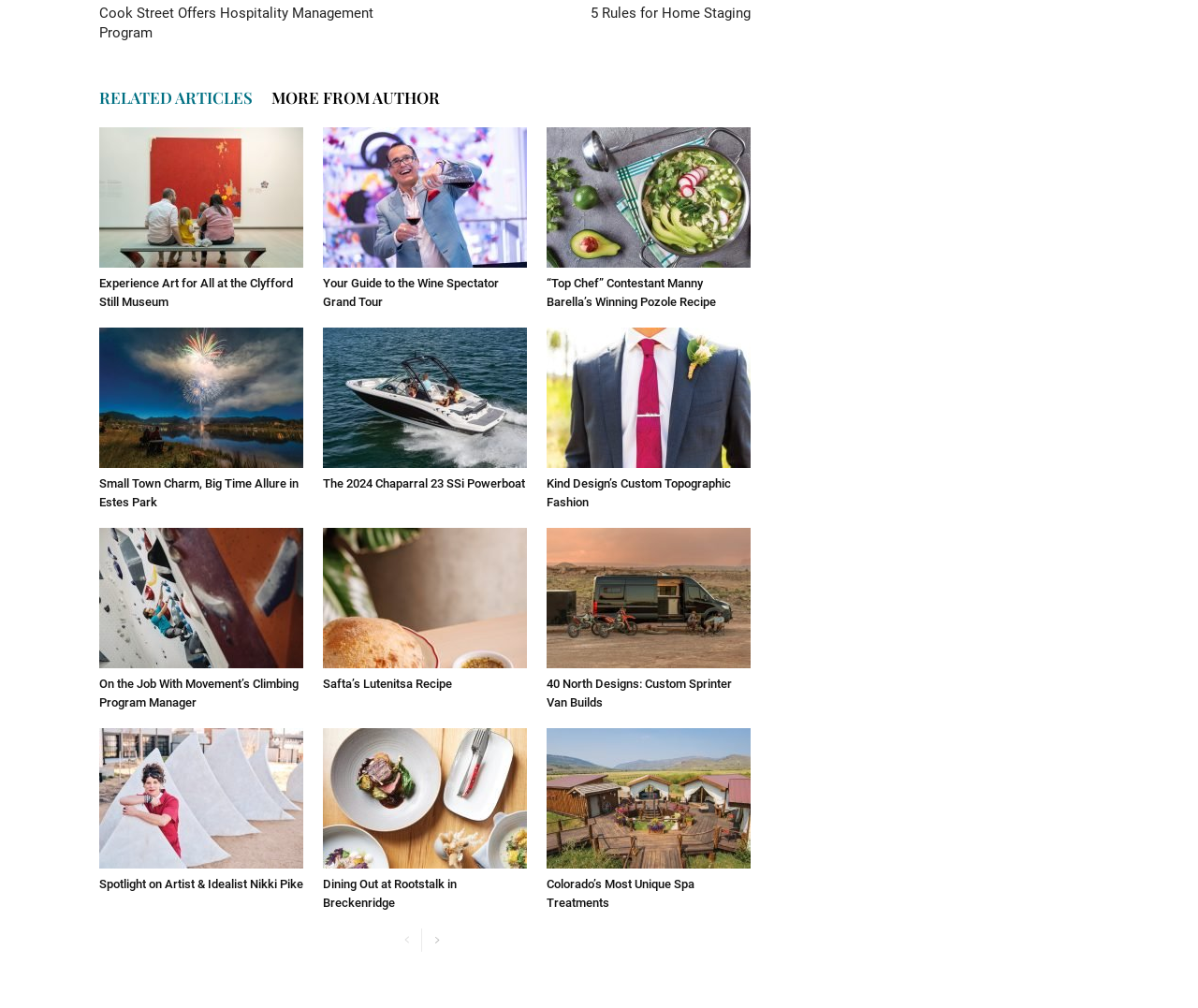Locate the coordinates of the bounding box for the clickable region that fulfills this instruction: "Go to the next page".

[0.355, 0.921, 0.374, 0.945]